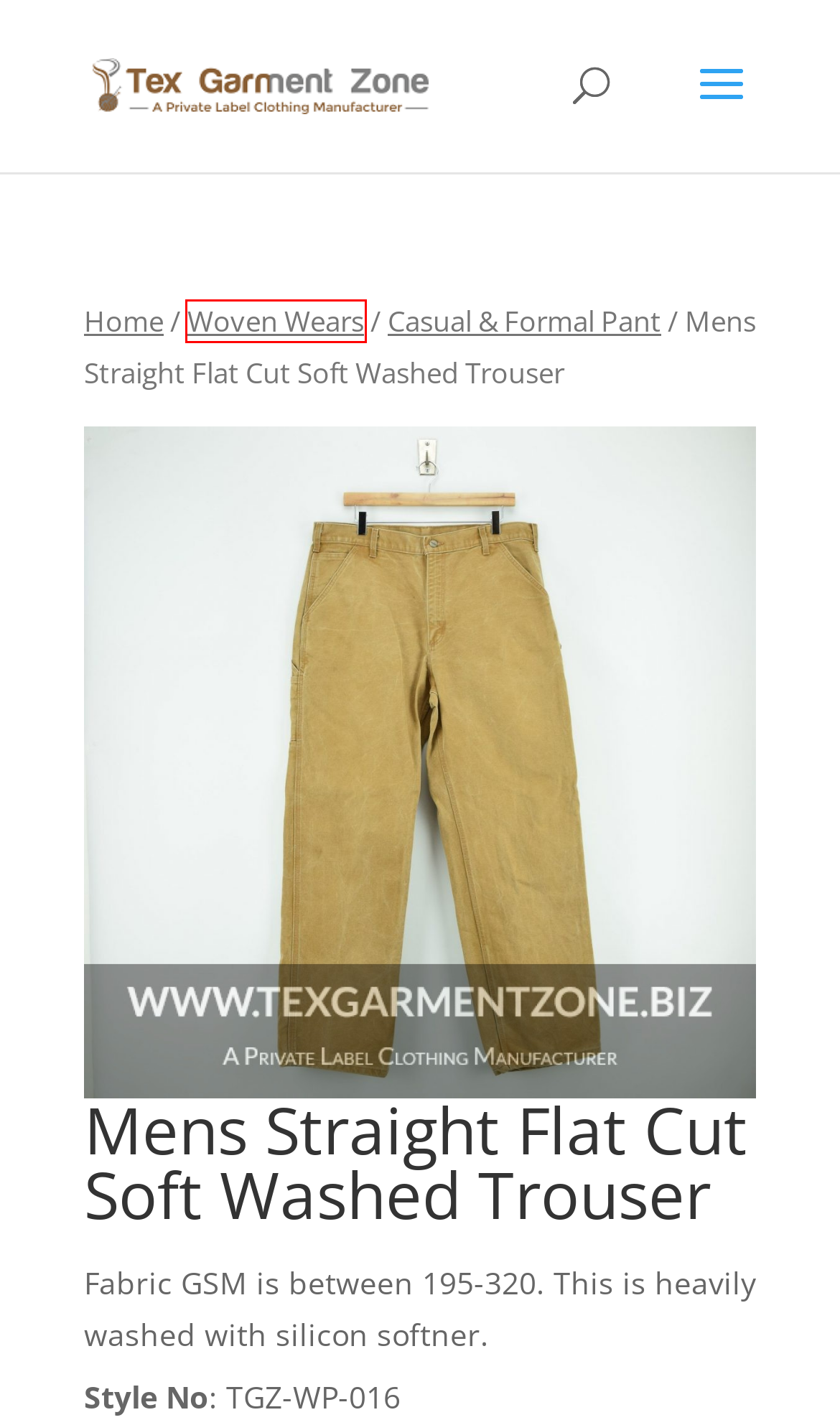Take a look at the provided webpage screenshot featuring a red bounding box around an element. Select the most appropriate webpage description for the page that loads after clicking on the element inside the red bounding box. Here are the candidates:
A. Mens Garment Machine Washed Vintage Cargo Pant | Tex Garment Zone
B. Privacy Policy | Tex Garment Zone
C. texgarmentzone || About Us
D. Kneepad Work Trouser – Tex Garment Zone Uniform
E. Tex Garment Zone - Top Garments Manufacturers in Bangladesh
F. straight cut pants uniqlo Archives | Tex Garment Zone
G. Best Woven wears manufacturers in Bangladesh | Woven wears
H. Top Trousers Manufacturers in Bangladesh - Text Garment Zone

G